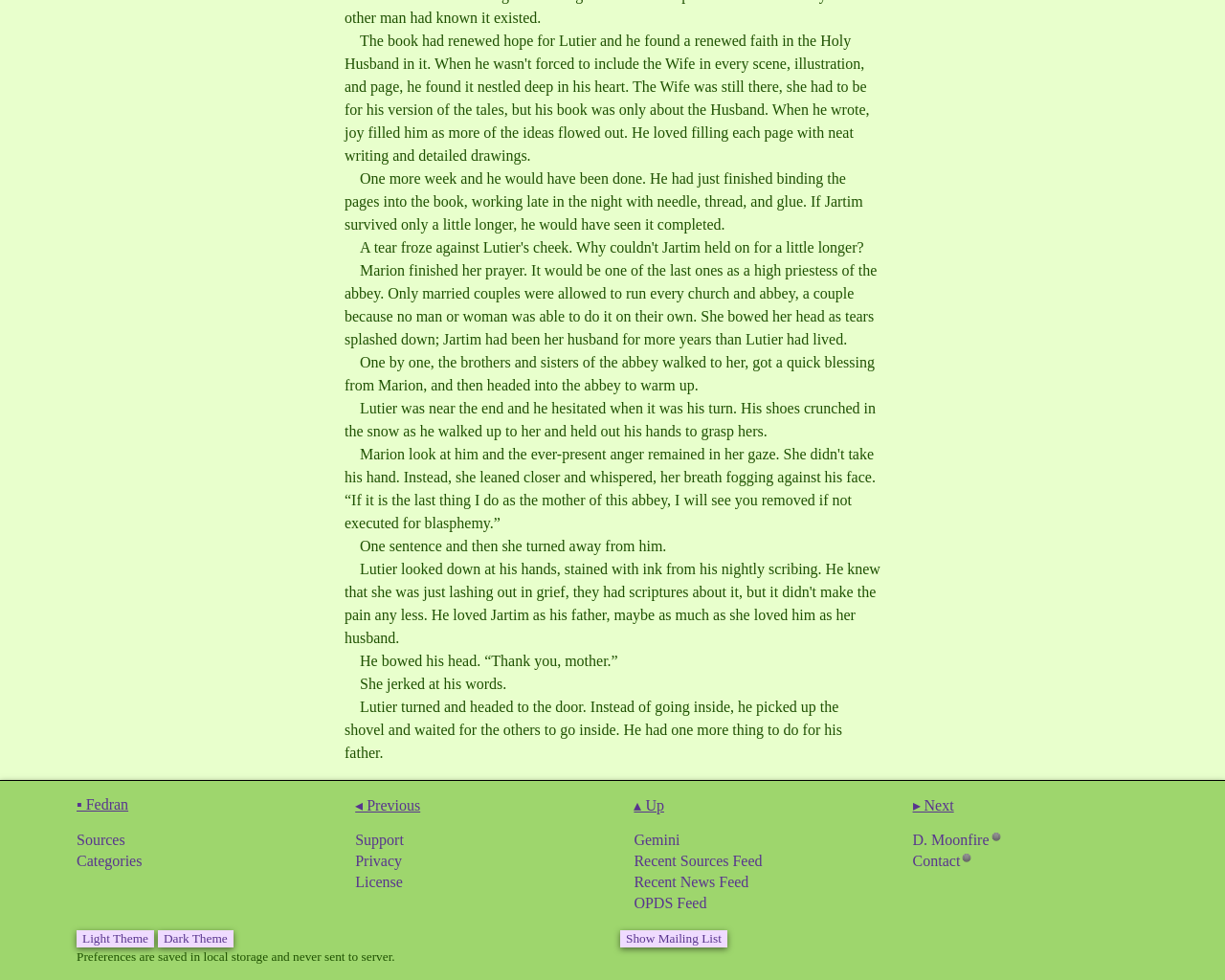Pinpoint the bounding box coordinates of the element to be clicked to execute the instruction: "Switch to light theme".

[0.062, 0.949, 0.126, 0.967]